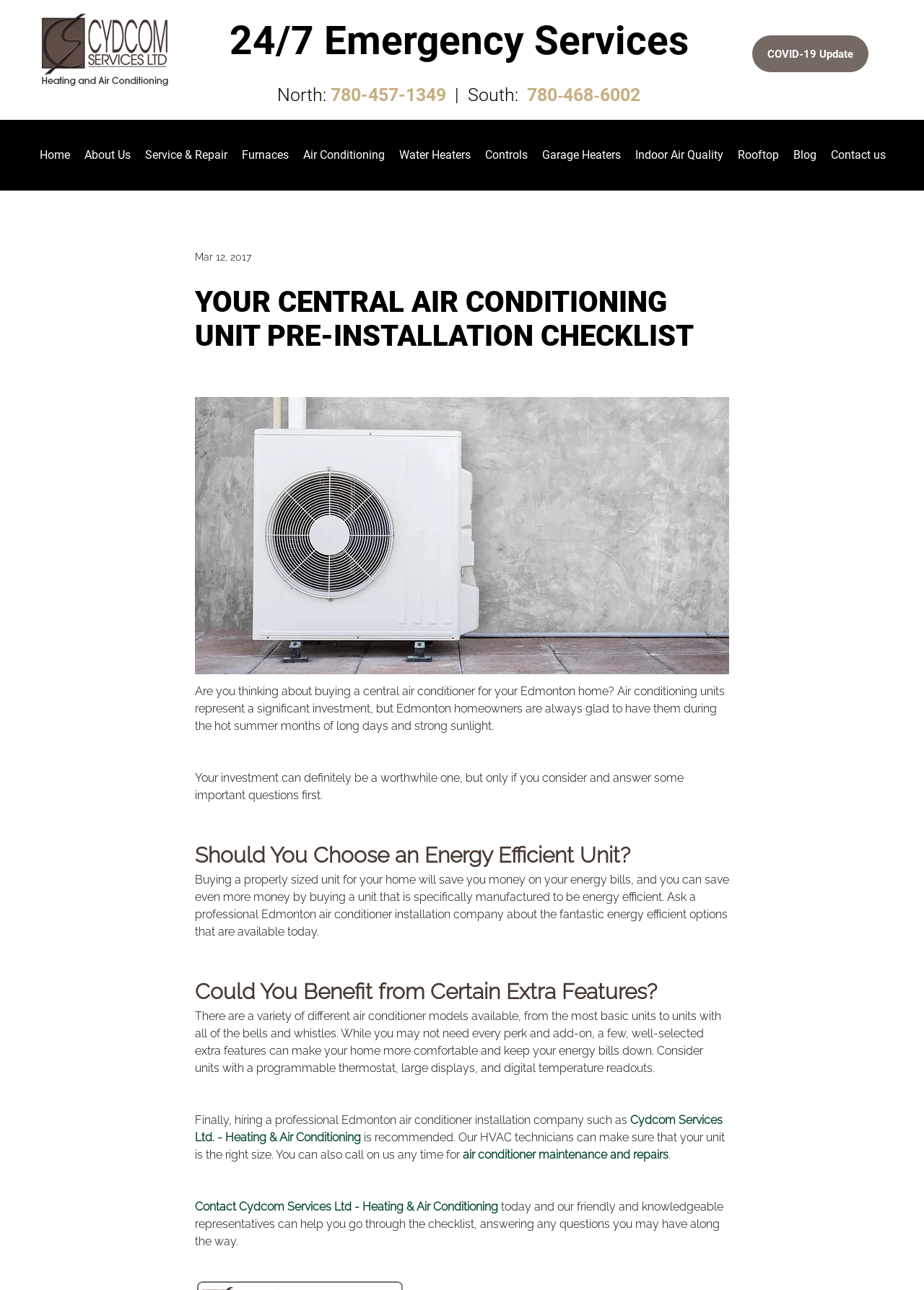What is the purpose of the programmable thermostat in an air conditioner unit?
Carefully analyze the image and provide a thorough answer to the question.

The webpage mentions that a programmable thermostat is one of the extra features that can make your home more comfortable and keep your energy bills down.